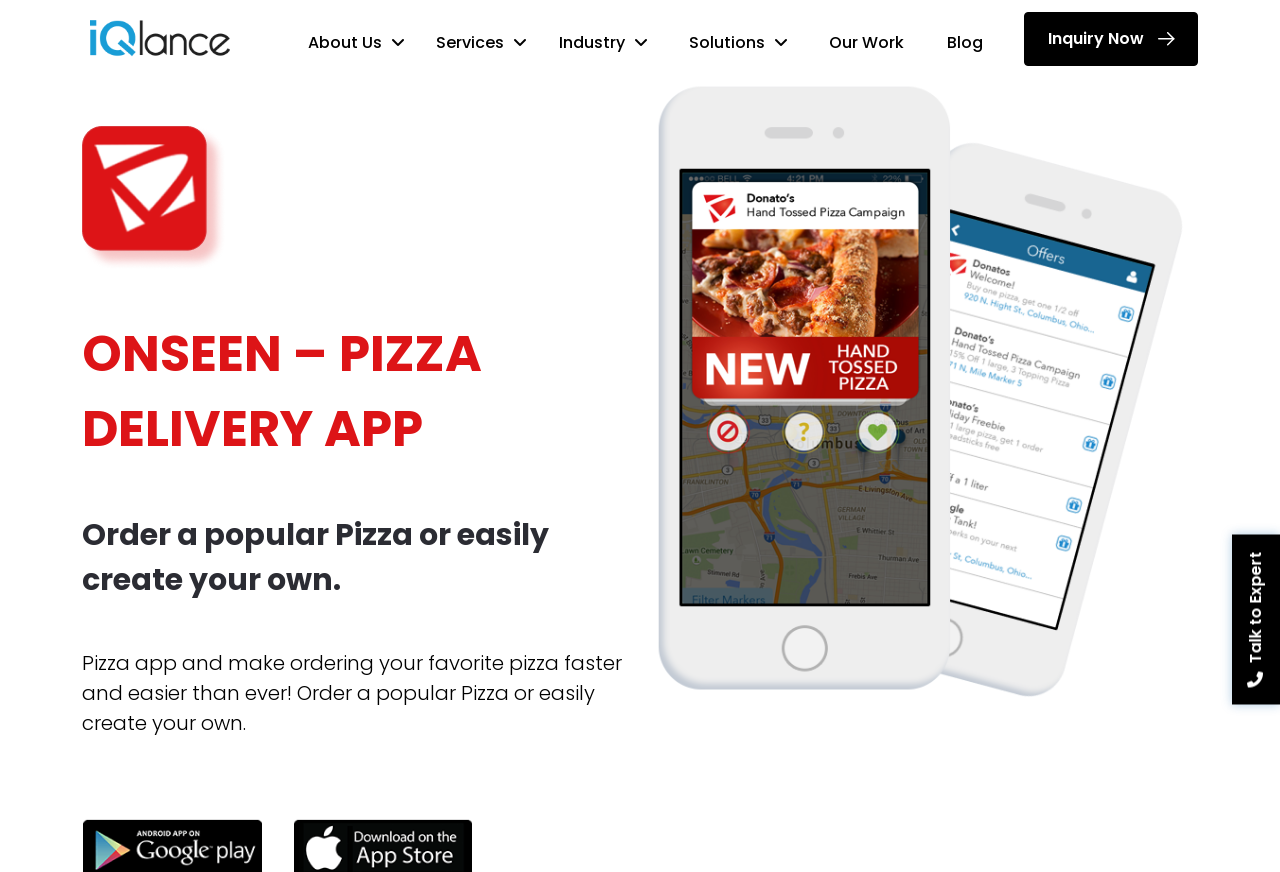Write a detailed summary of the webpage.

The webpage is about OnSeen, a pizza delivery app developed by iQlance, a mobile app development company based in Chicago. At the top left corner, there is an iQlance logo, which is a clickable link. Next to it, there are six navigation links: "About Us", "Services", "Industry", "Solutions", "Our Work", and "Blog", arranged horizontally. 

On the top right corner, there is a call-to-action link "Inquiry Now". Below the navigation links, there is a section dedicated to the OnSeen app. The app's icon is displayed on the left, followed by a heading "ONSEEN – PIZZA DELIVERY APP". 

Below the heading, there are two paragraphs of text describing the app's features, stating that users can order popular pizzas or create their own, and that the app makes ordering faster and easier. On the right side of the app's description, there is a screenshot of the app, showcasing its user interface. 

At the bottom right corner, there are two static text elements, "Talk to Expert" and a non-breaking space character.